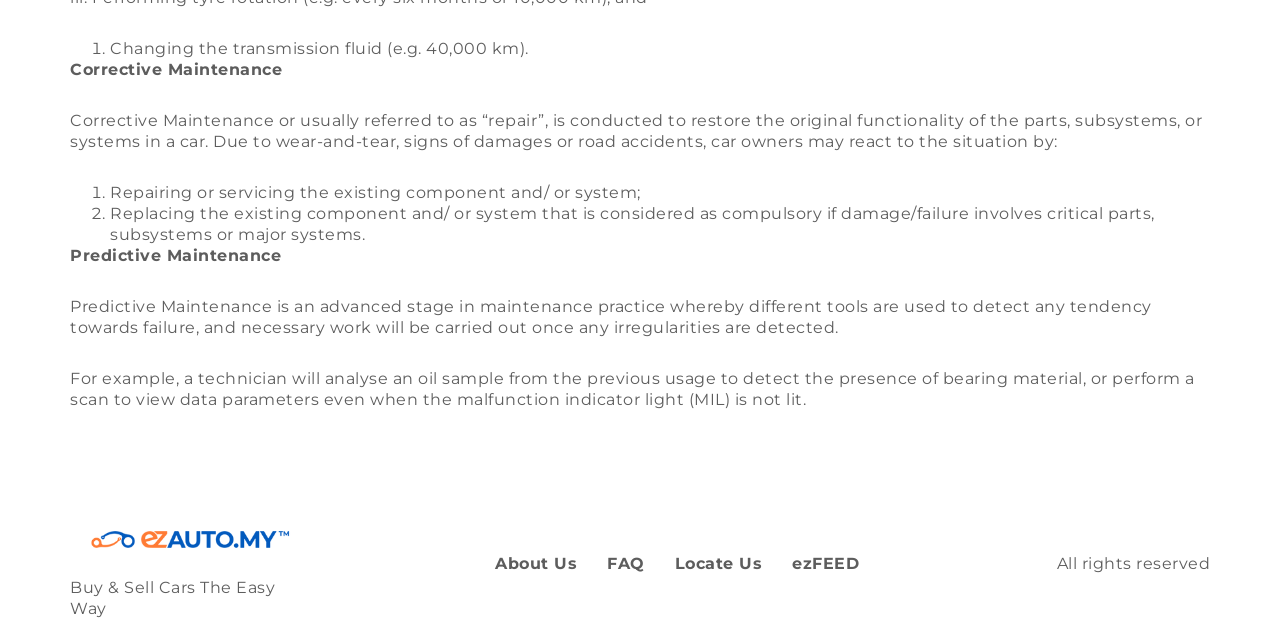What is Corrective Maintenance?
Based on the image, give a concise answer in the form of a single word or short phrase.

Restore original functionality